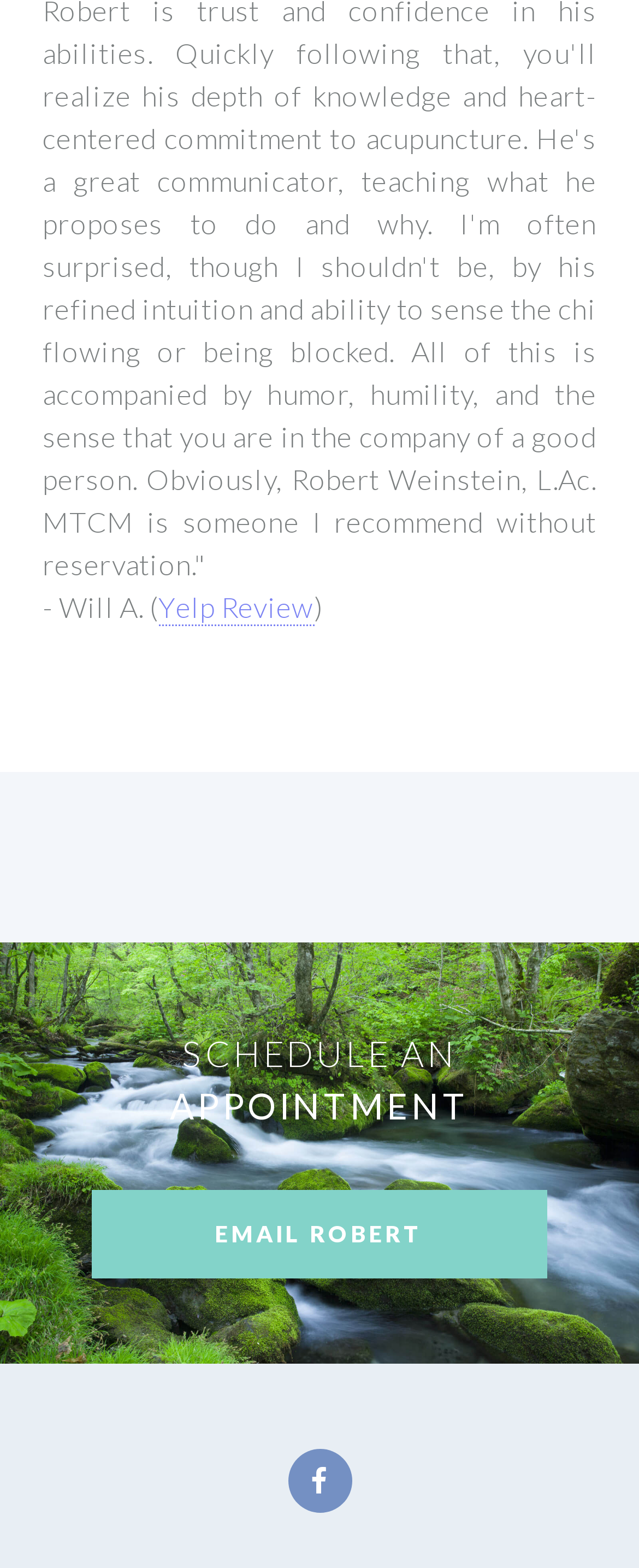Determine the bounding box coordinates for the UI element described. Format the coordinates as (top-left x, top-left y, bottom-right x, bottom-right y) and ensure all values are between 0 and 1. Element description: Facebook

[0.45, 0.924, 0.55, 0.965]